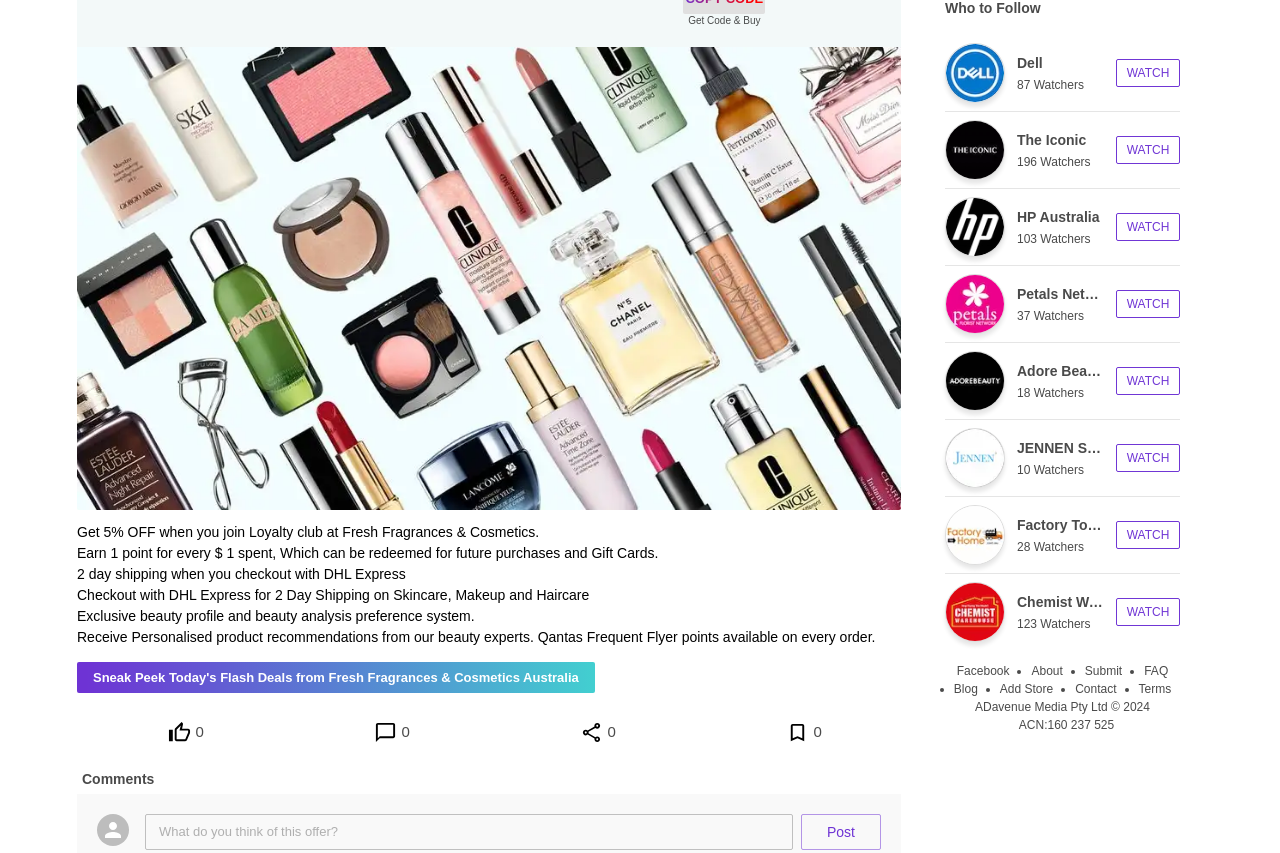Locate the bounding box coordinates of the UI element described by: "Chemist Warehouse". Provide the coordinates as four float numbers between 0 and 1, formatted as [left, top, right, bottom].

[0.795, 0.697, 0.899, 0.716]